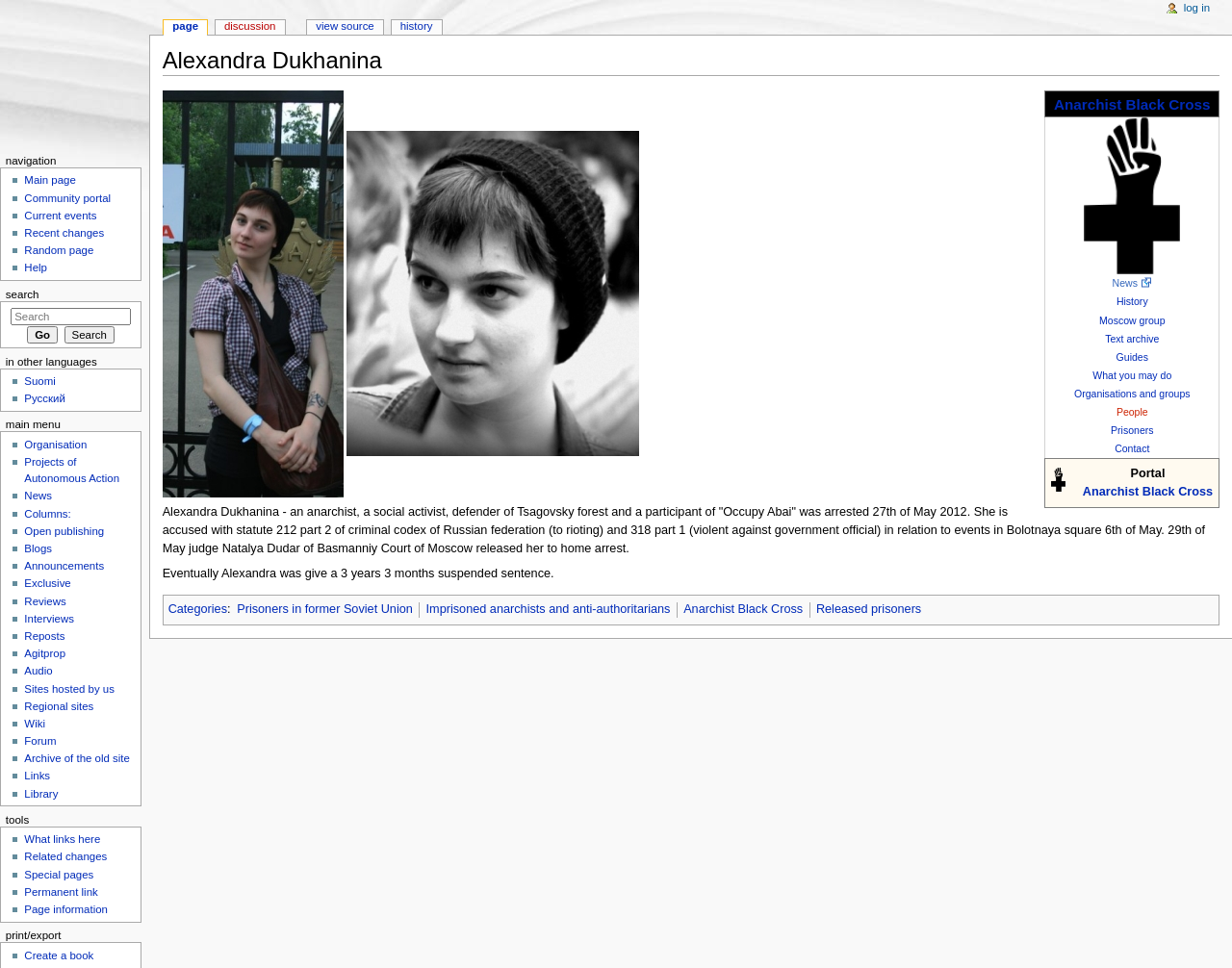Using the information in the image, could you please answer the following question in detail:
What is the name of the forest Alexandra defended?

The webpage mentions that Alexandra is a defender of Tsagovsky forest, so the answer is Tsagovsky forest.